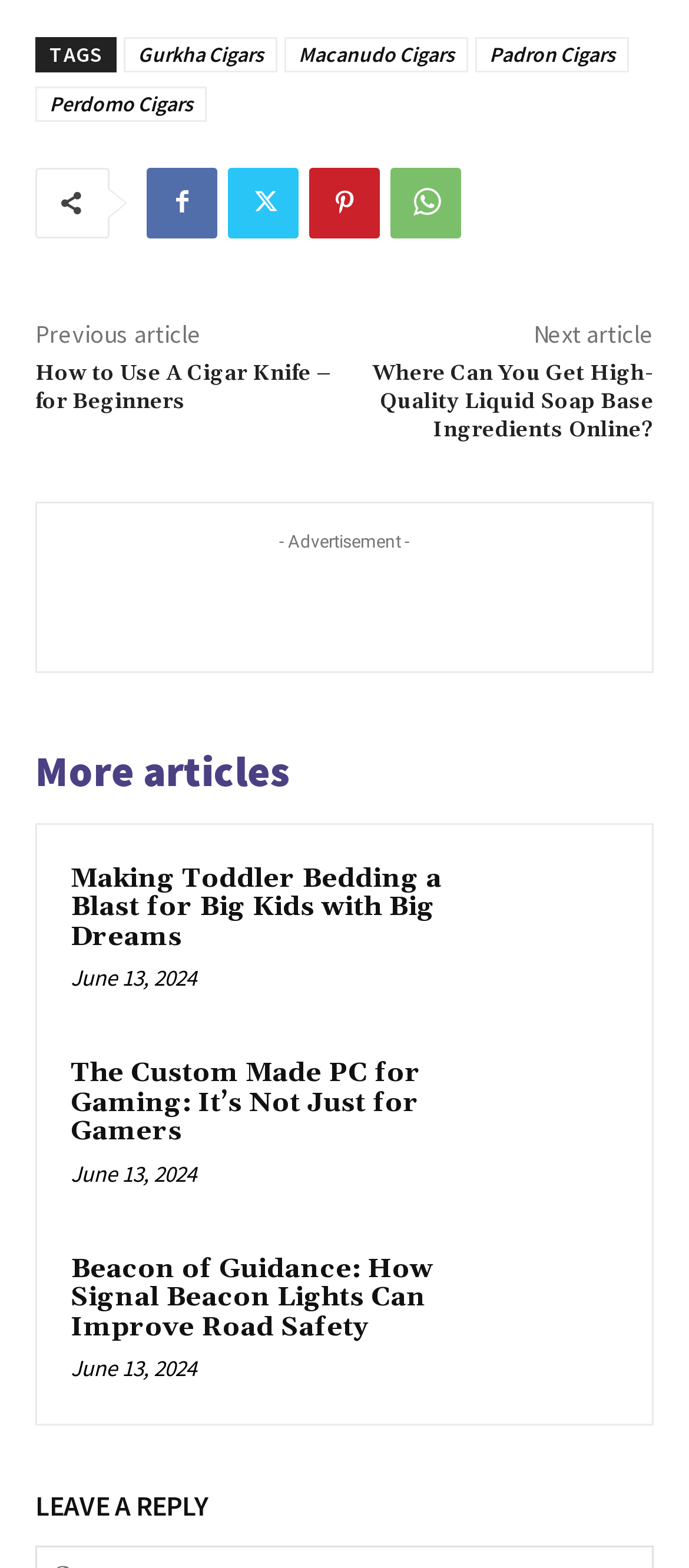Provide the bounding box coordinates of the area you need to click to execute the following instruction: "view services".

None